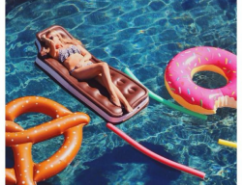What is the color of the donut-shaped pool float?
Refer to the image and provide a one-word or short phrase answer.

Cheerful pink